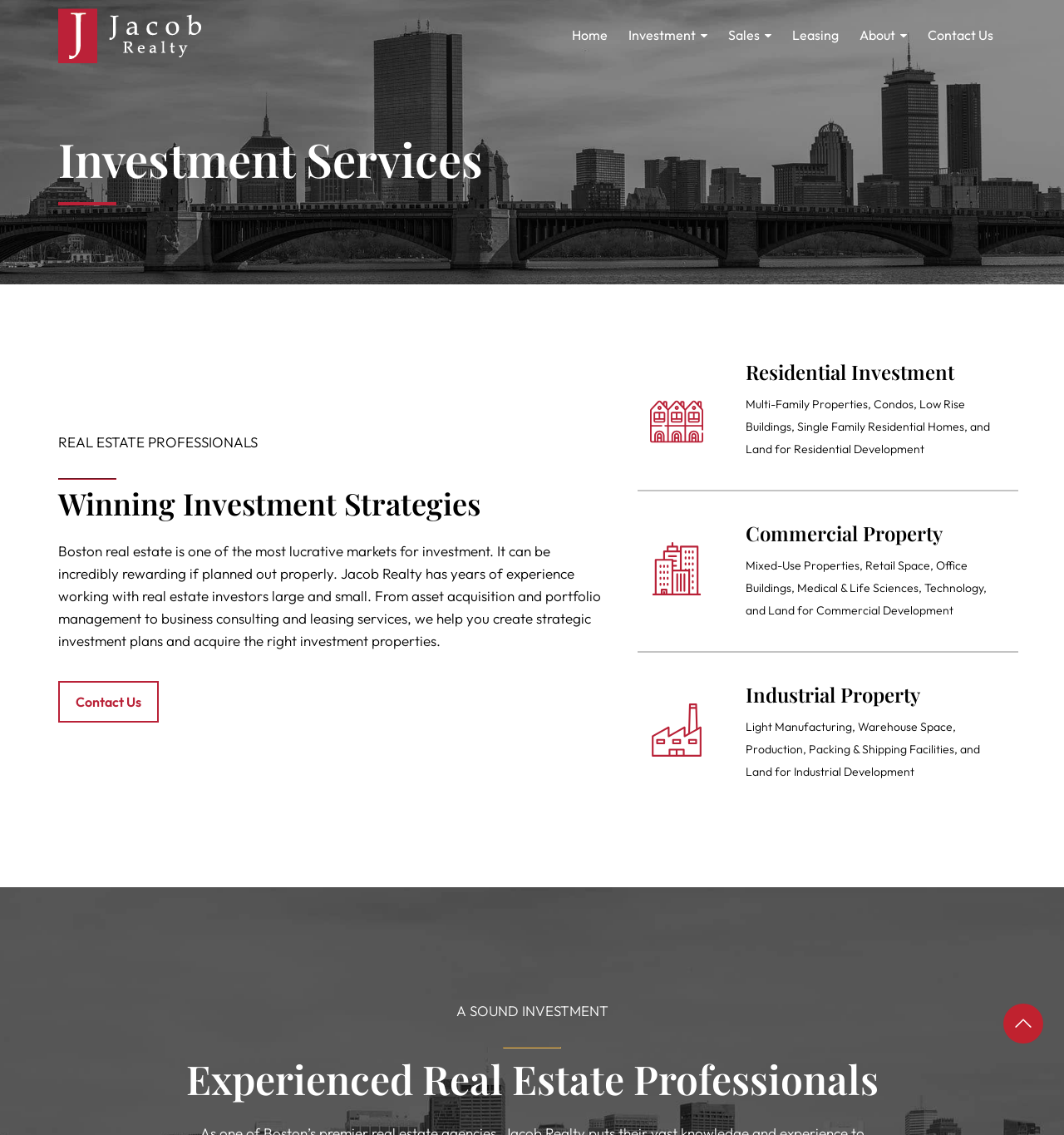What is the main focus of Jacob Realty?
Based on the content of the image, thoroughly explain and answer the question.

I deduced this answer by analyzing the heading elements on the webpage, particularly the 'Investment Services' and 'Winning Investment Strategies' headings, which suggest that Jacob Realty is focused on real estate investment.